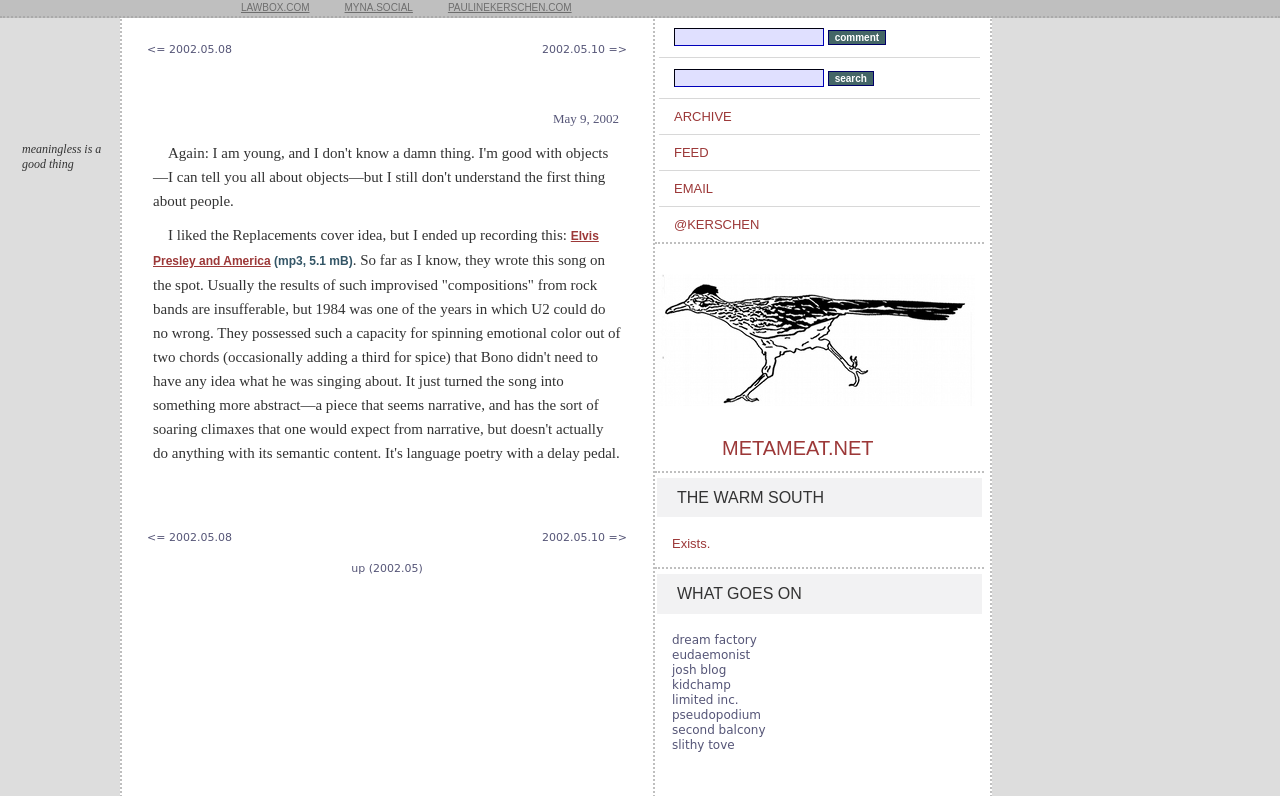Please answer the following question using a single word or phrase: 
What is the text of the first static text element?

meaningless is a good thing